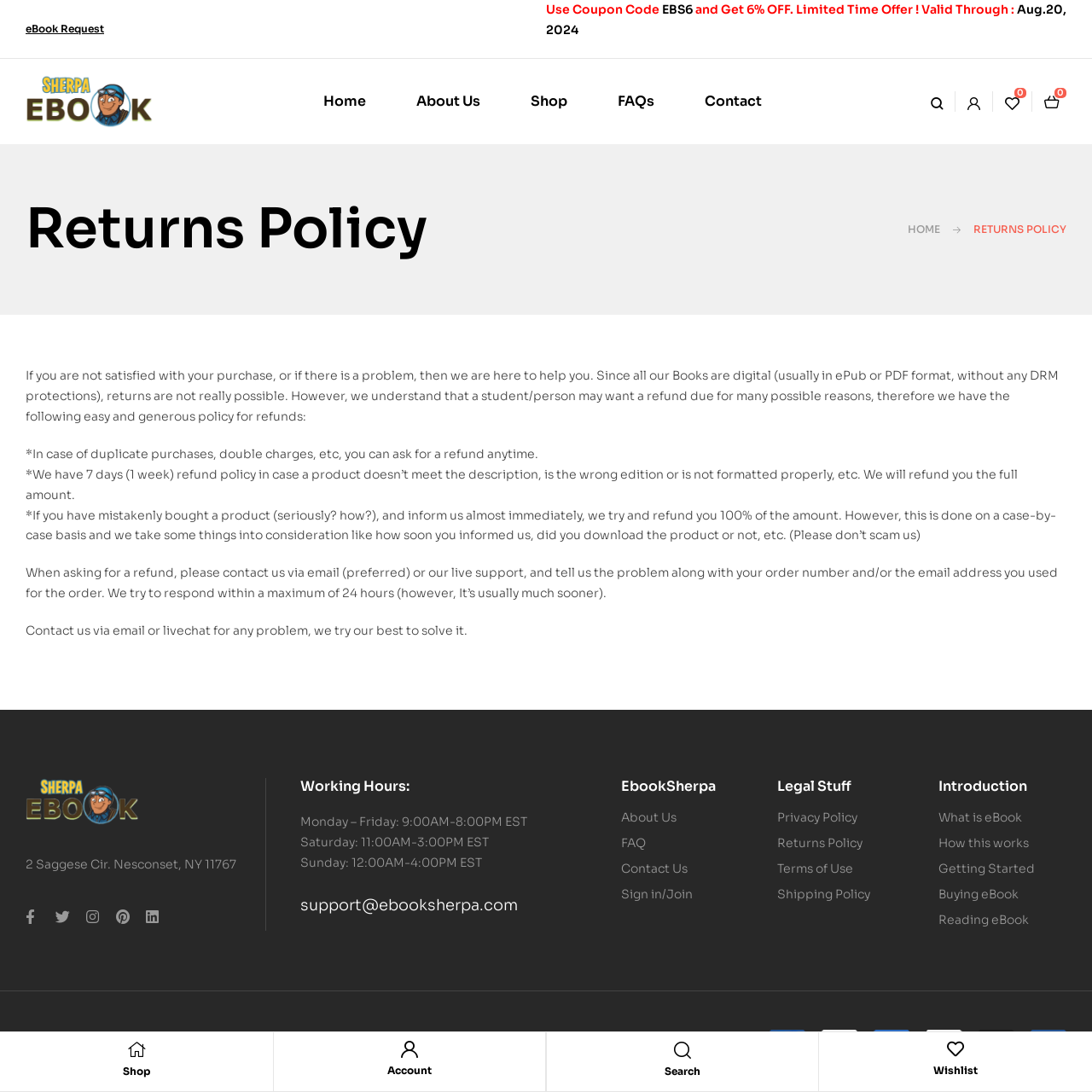How to contact EbookSherpa for problems?
Give a one-word or short phrase answer based on the image.

Via email or livechat